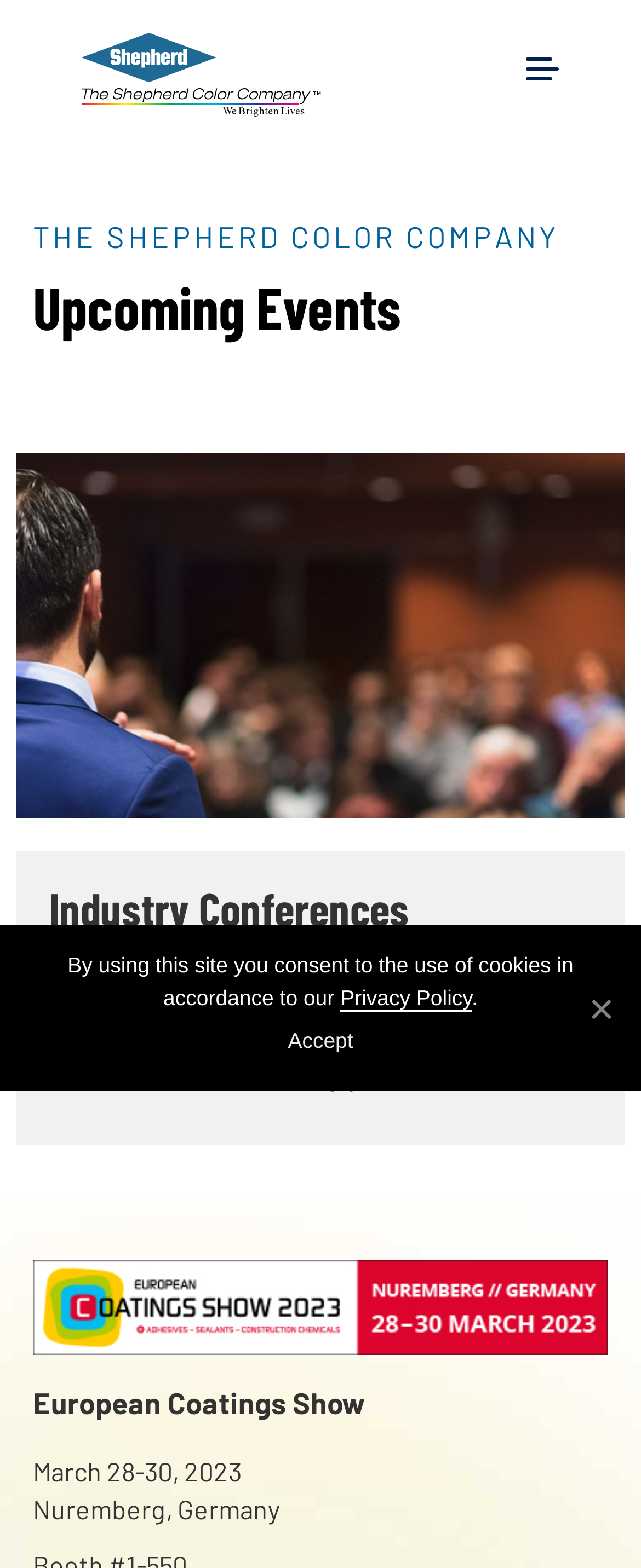Provide a brief response to the question using a single word or phrase: 
Where is the European Coatings Show taking place?

Nuremberg, Germany